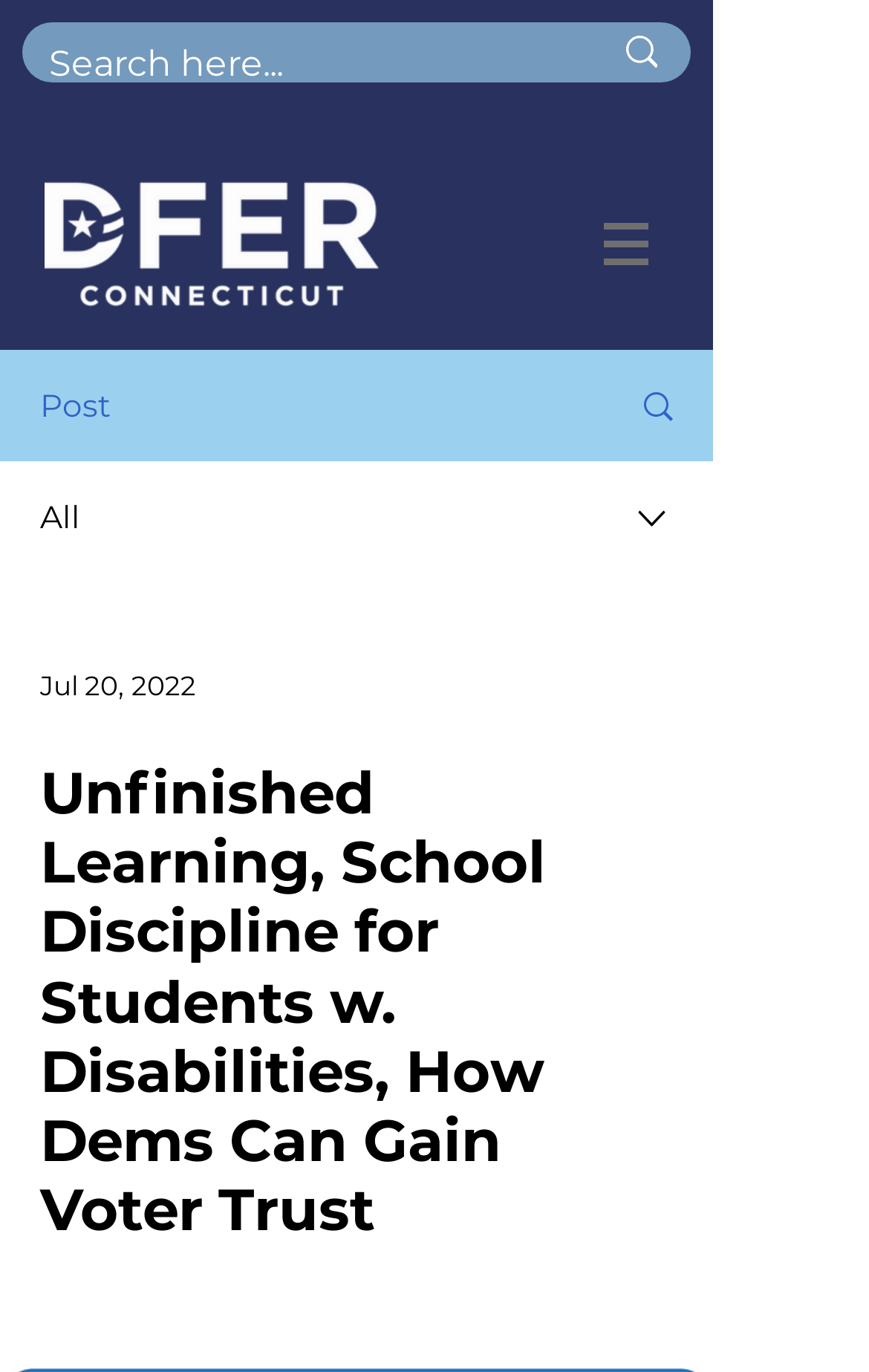What is the purpose of the image next to the search box? From the image, respond with a single word or brief phrase.

To represent a search icon